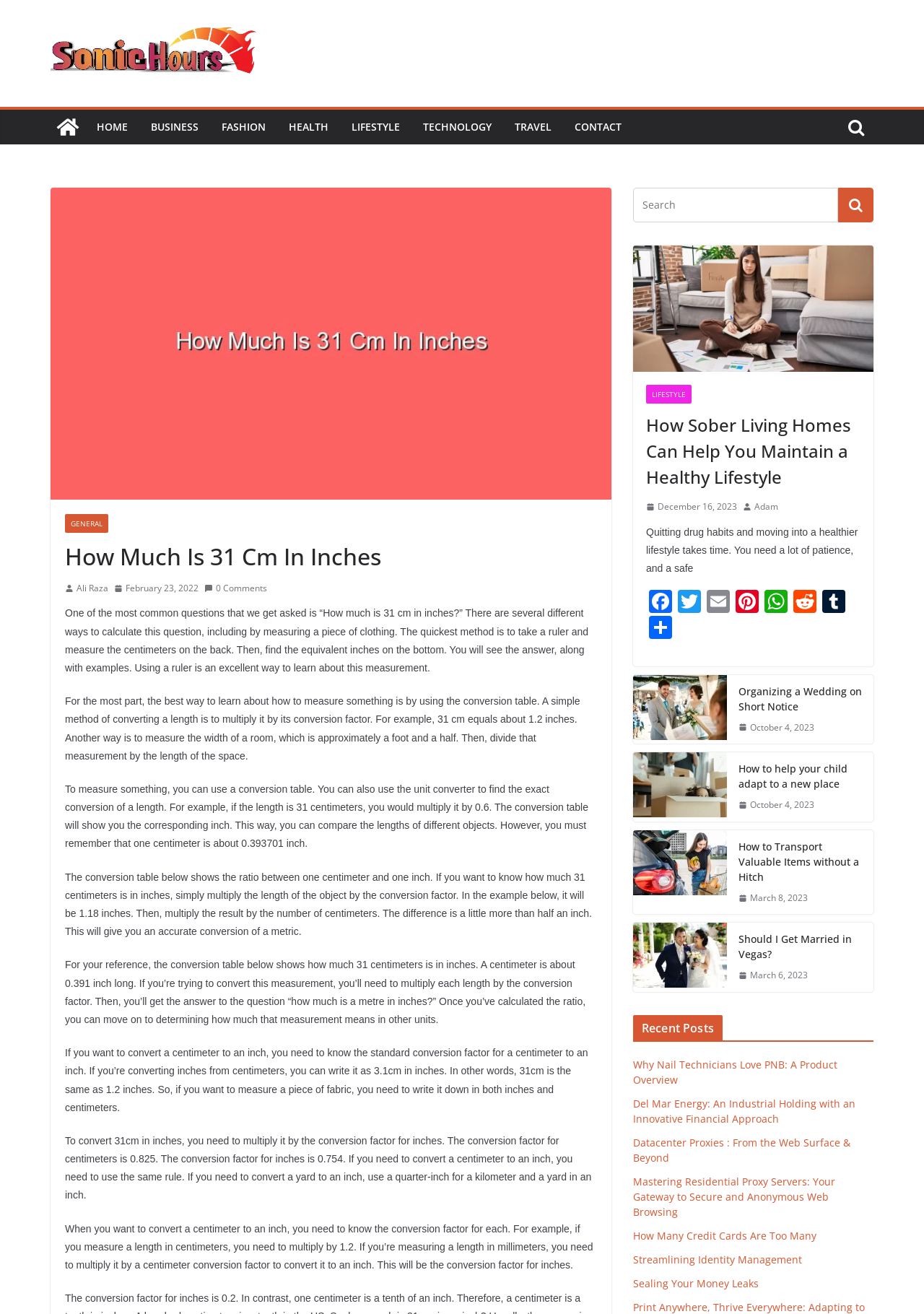How many ways are there to calculate 31 cm in inches?
Respond to the question with a well-detailed and thorough answer.

The webpage mentions that there are several different ways to calculate 31 cm in inches, including by measuring a piece of clothing and using a conversion table.